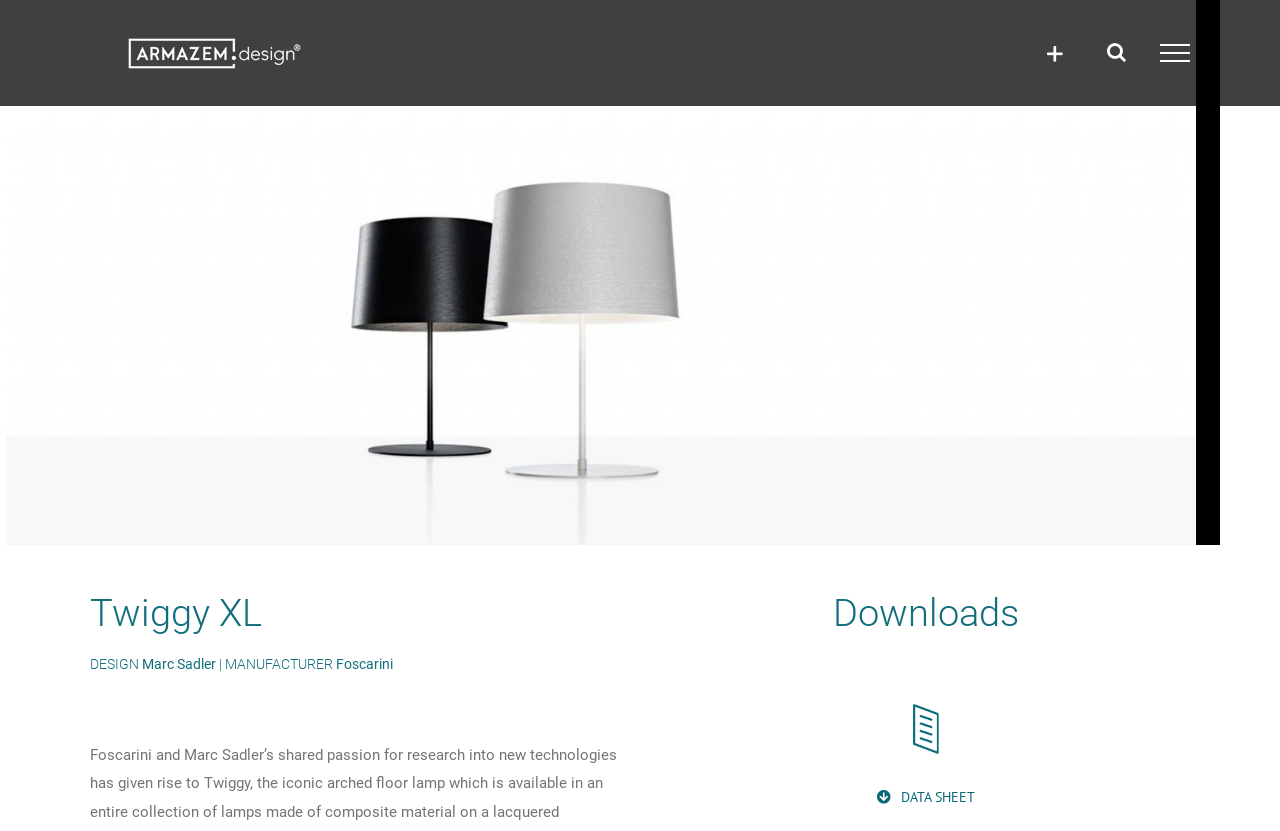Show the bounding box coordinates for the HTML element described as: "alt="ARMAZEM.design Logo"".

[0.07, 0.037, 0.264, 0.09]